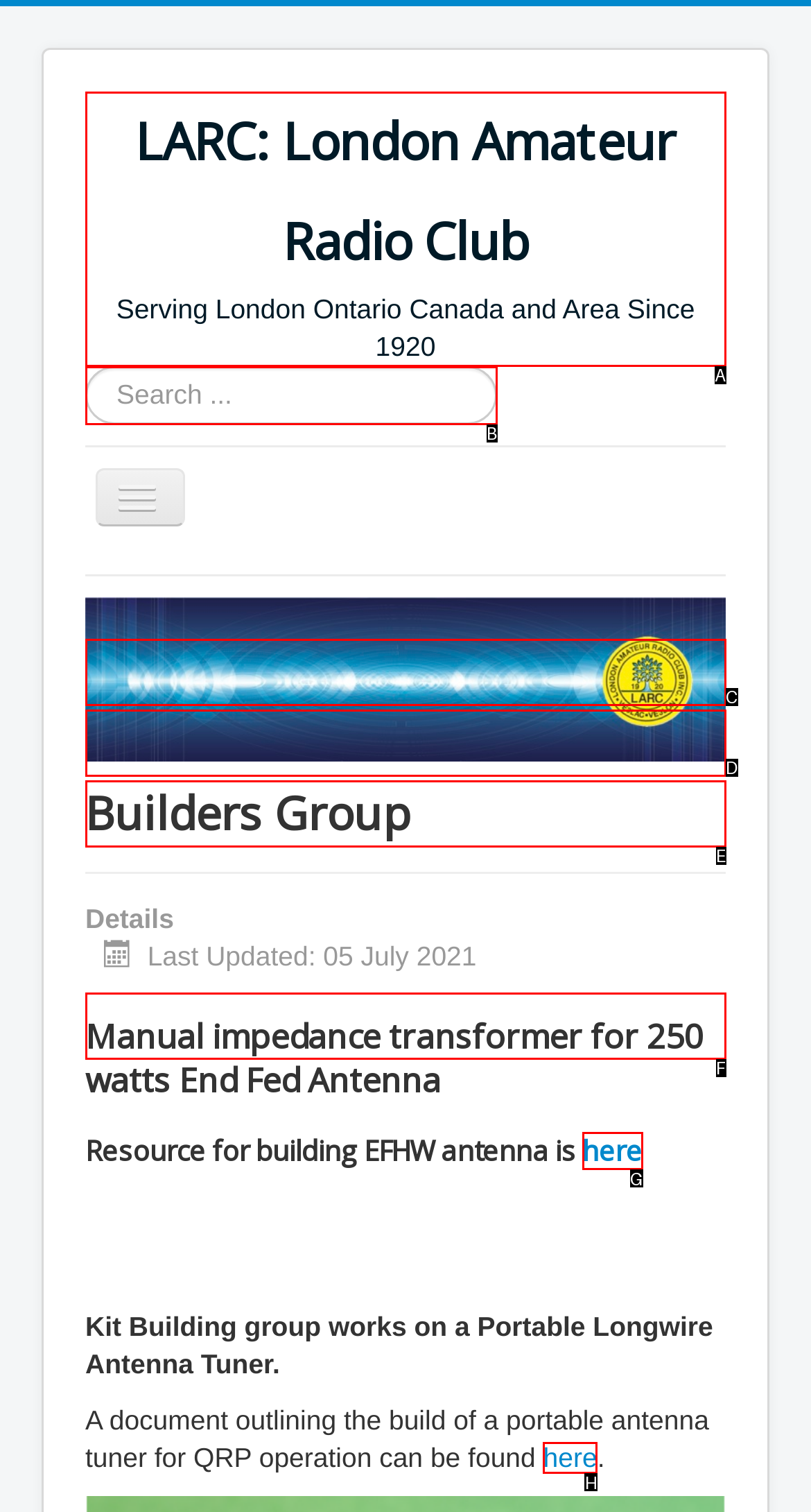Select the letter that corresponds to the description: here. Provide your answer using the option's letter.

G